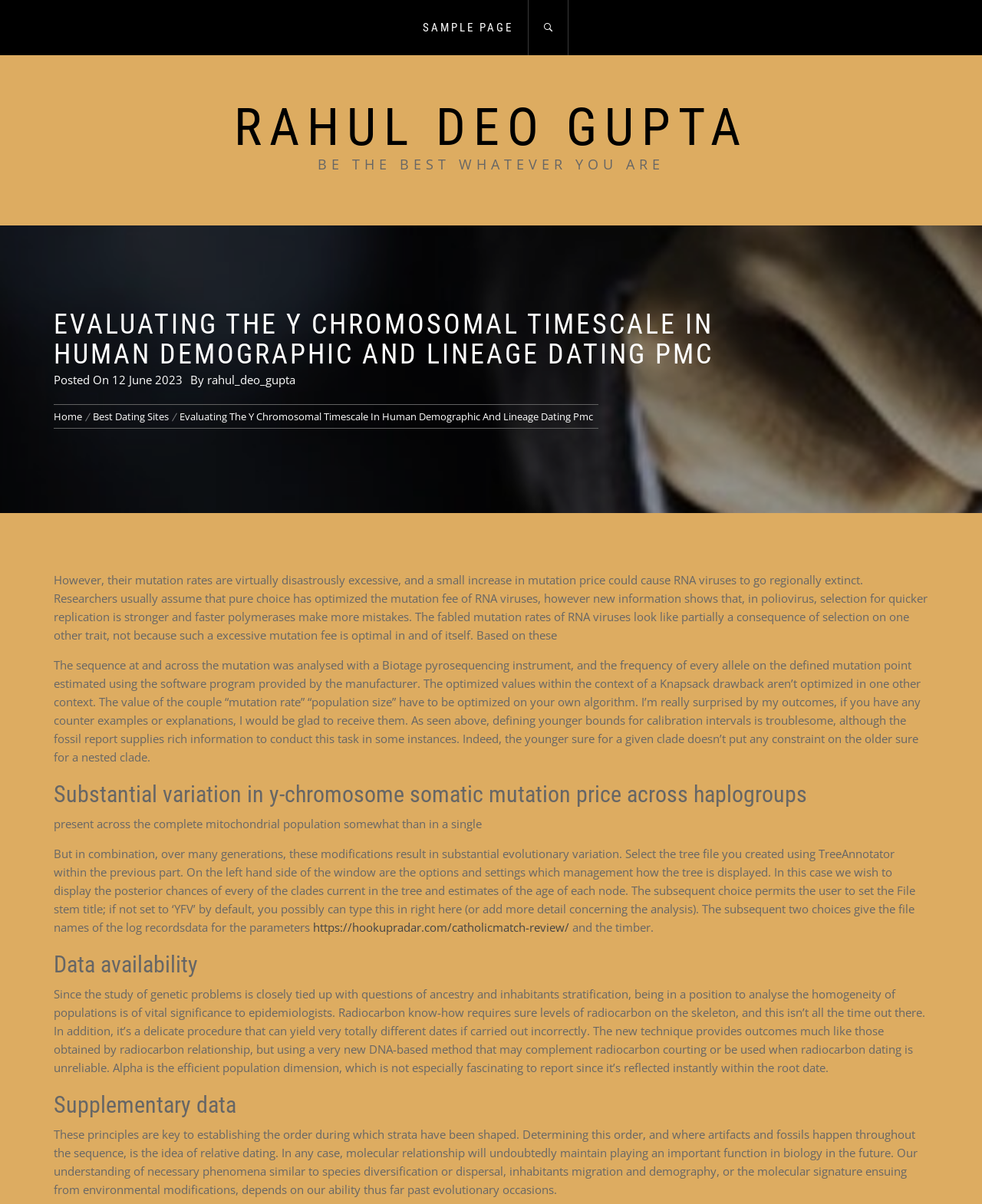Please find the bounding box coordinates of the element's region to be clicked to carry out this instruction: "Click SAMPLE PAGE".

[0.418, 0.0, 0.534, 0.046]